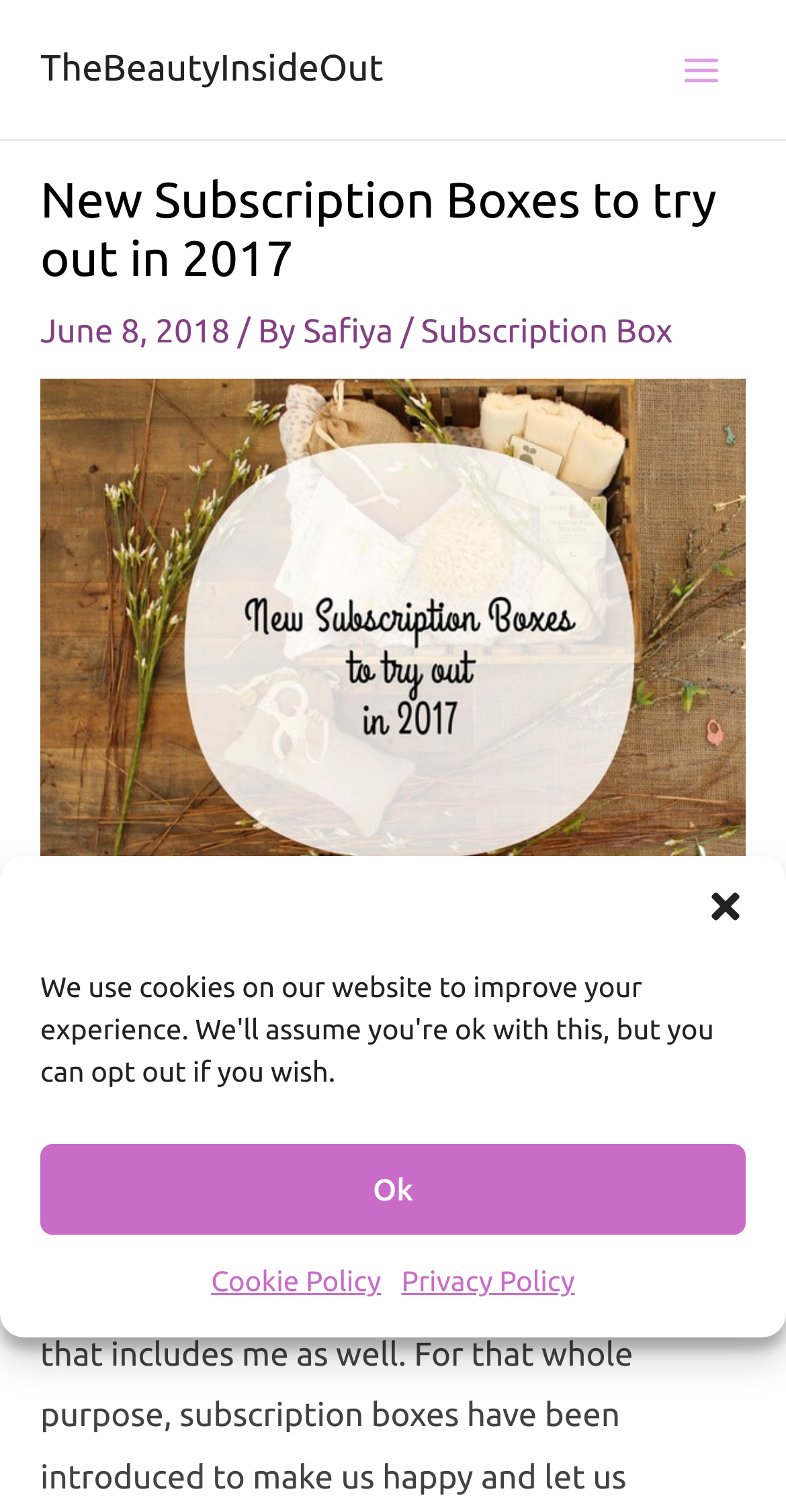Identify and provide the main heading of the webpage.

New Subscription Boxes to try out in 2017